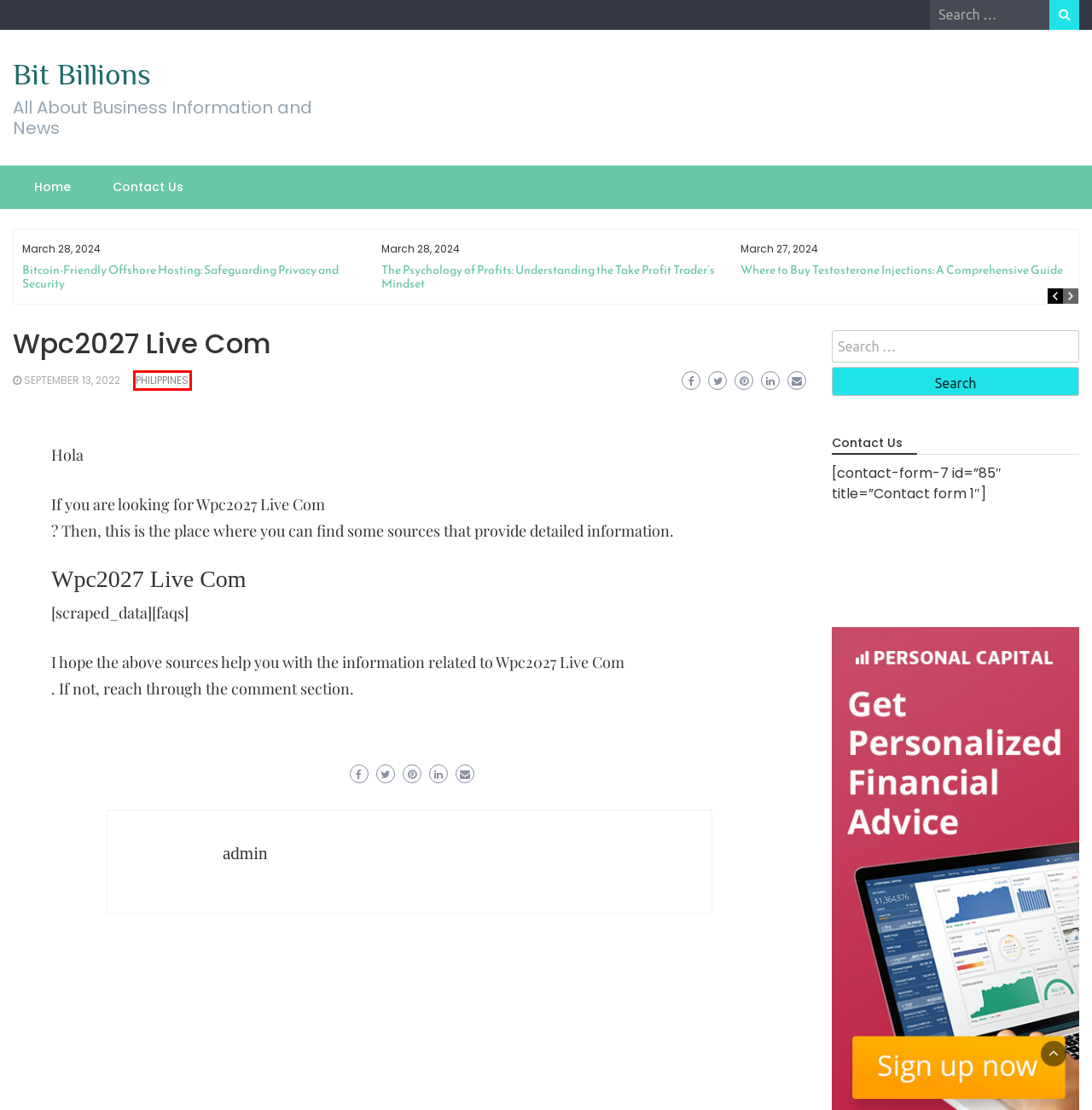You are given a screenshot depicting a webpage with a red bounding box around a UI element. Select the description that best corresponds to the new webpage after clicking the selected element. Here are the choices:
A. Bitcoin-Friendly Offshore Hosting: Safeguarding Privacy and Security – Bit Billions
B. Bit Billions – All About Business Information and News
C. admin – Bit Billions
D. September 13, 2022 – Bit Billions
E. The Psychology of Profits: Understanding the Take Profit Trader’s Mindset – Bit Billions
F. Contact Us – Bit Billions
G. Celebrating Craftsmanship and Design with Yupoo Watches – Bit Billions
H. Philippines – Bit Billions

H